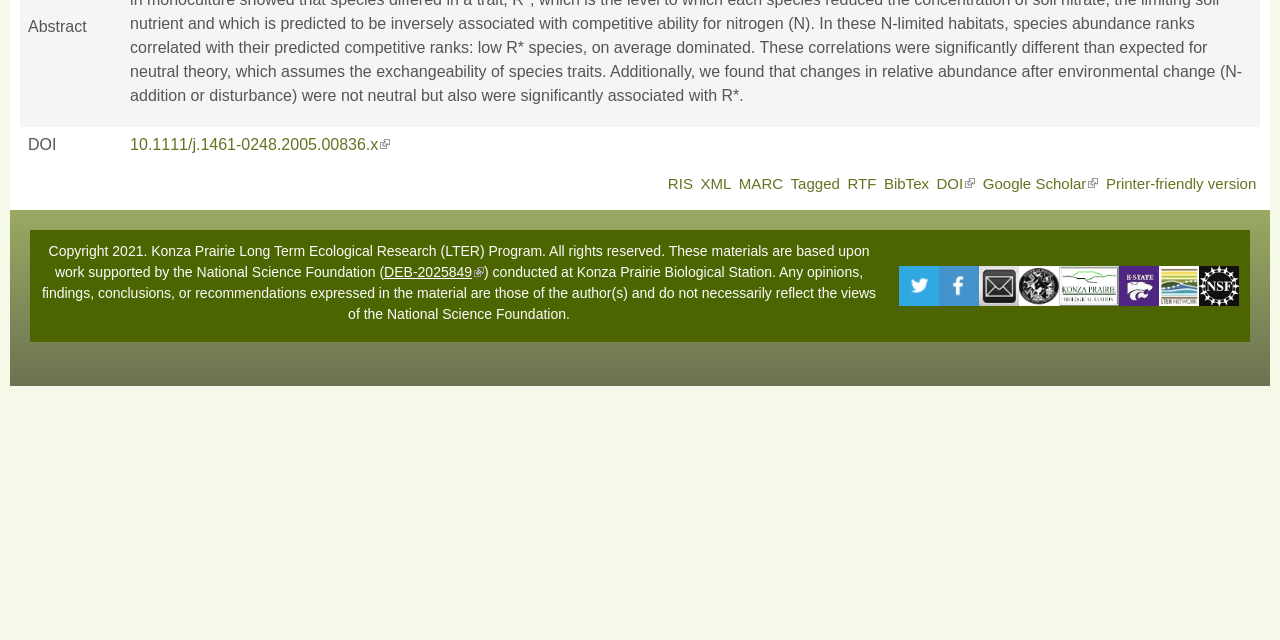Based on the element description, predict the bounding box coordinates (top-left x, top-left y, bottom-right x, bottom-right y) for the UI element in the screenshot: MARC

[0.577, 0.273, 0.612, 0.3]